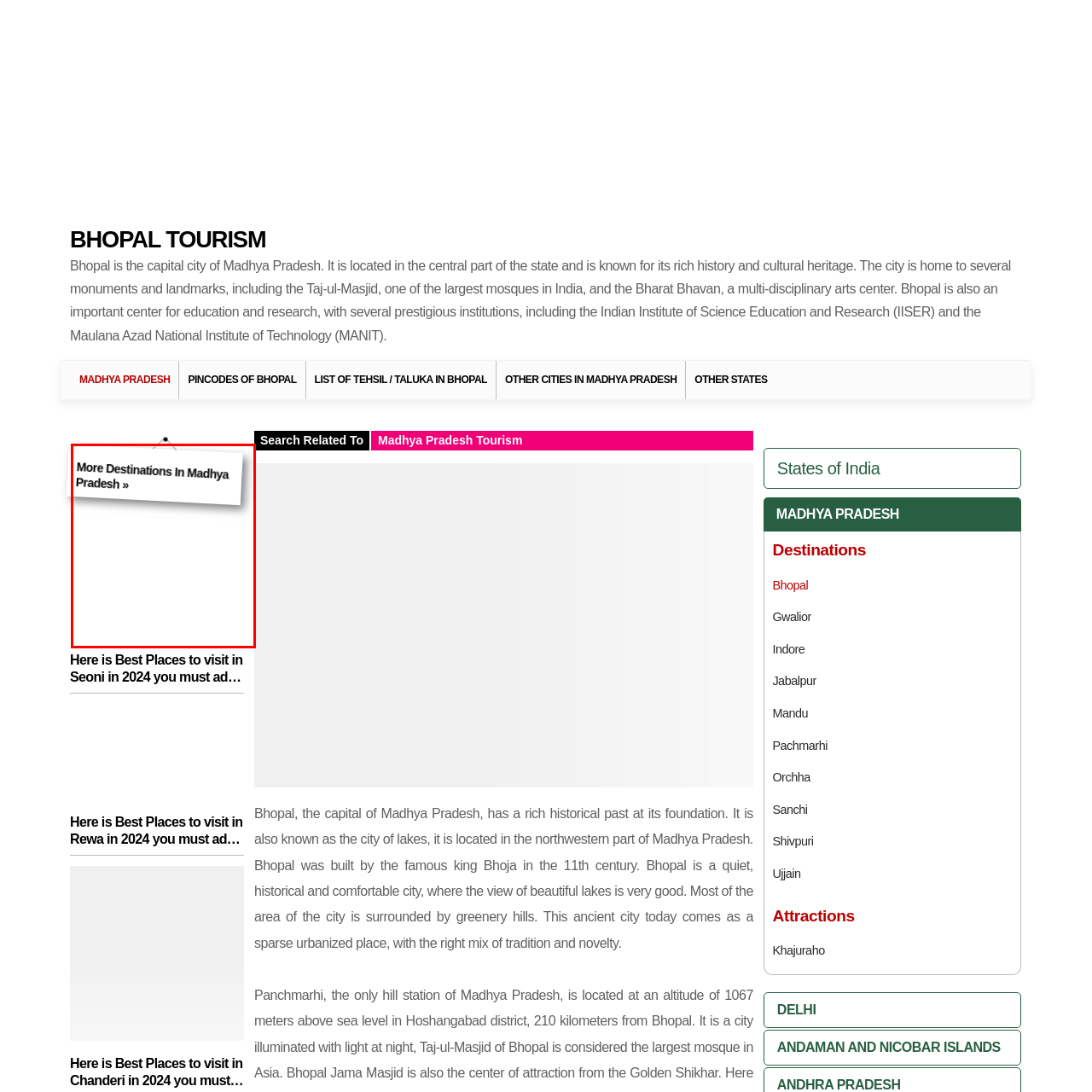Who is the target audience?
Inspect the image inside the red bounding box and answer the question with as much detail as you can.

The design of the link and the emphasis on exploring further into the region suggest that the target audience is travelers who are seeking new adventures and experiences, and are interested in discovering the diverse landscapes and cultural heritage of Madhya Pradesh.